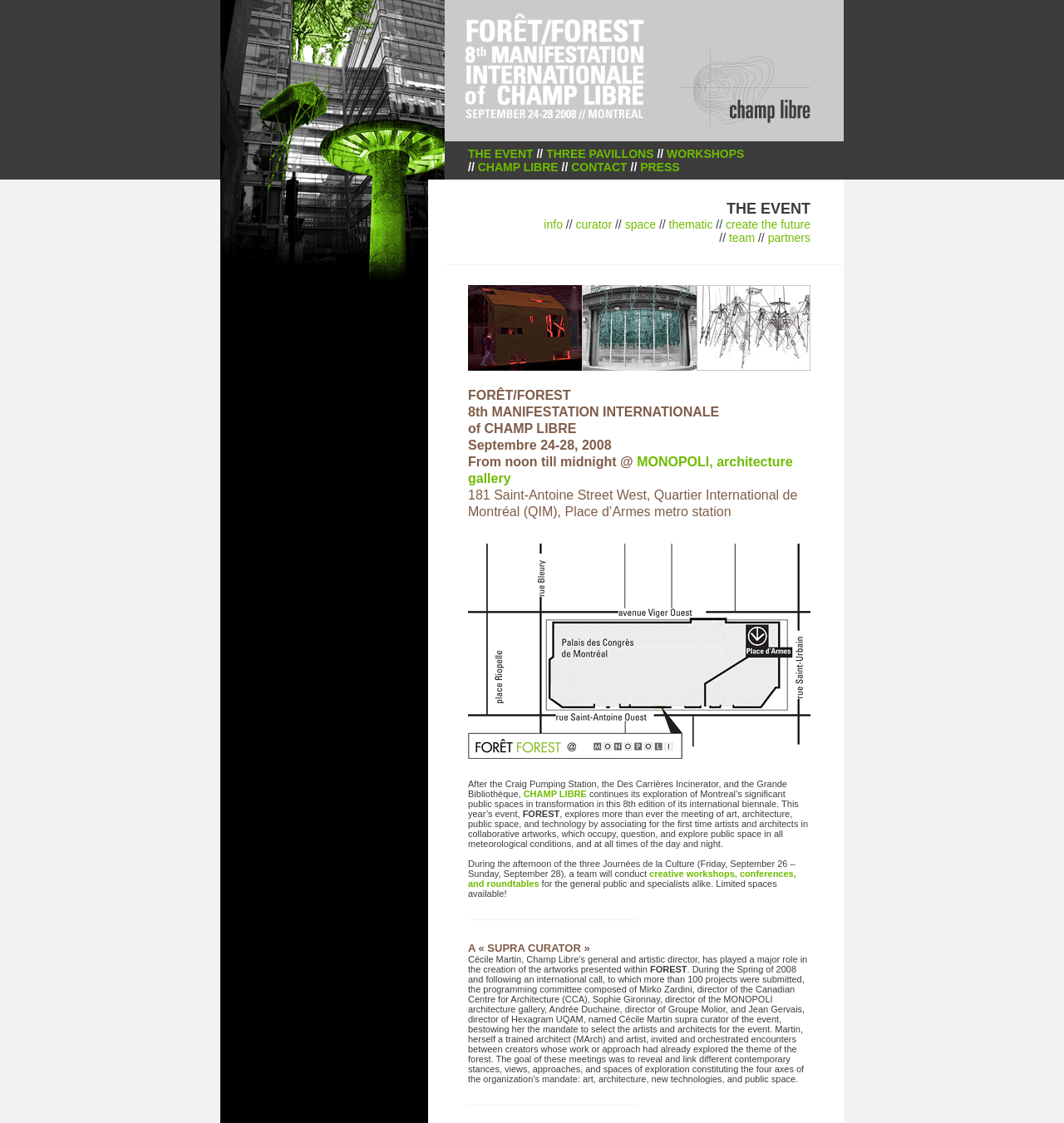Identify the bounding box coordinates of the element to click to follow this instruction: 'Read the 'Cybersecurity NEWS' article'. Ensure the coordinates are four float values between 0 and 1, provided as [left, top, right, bottom].

None